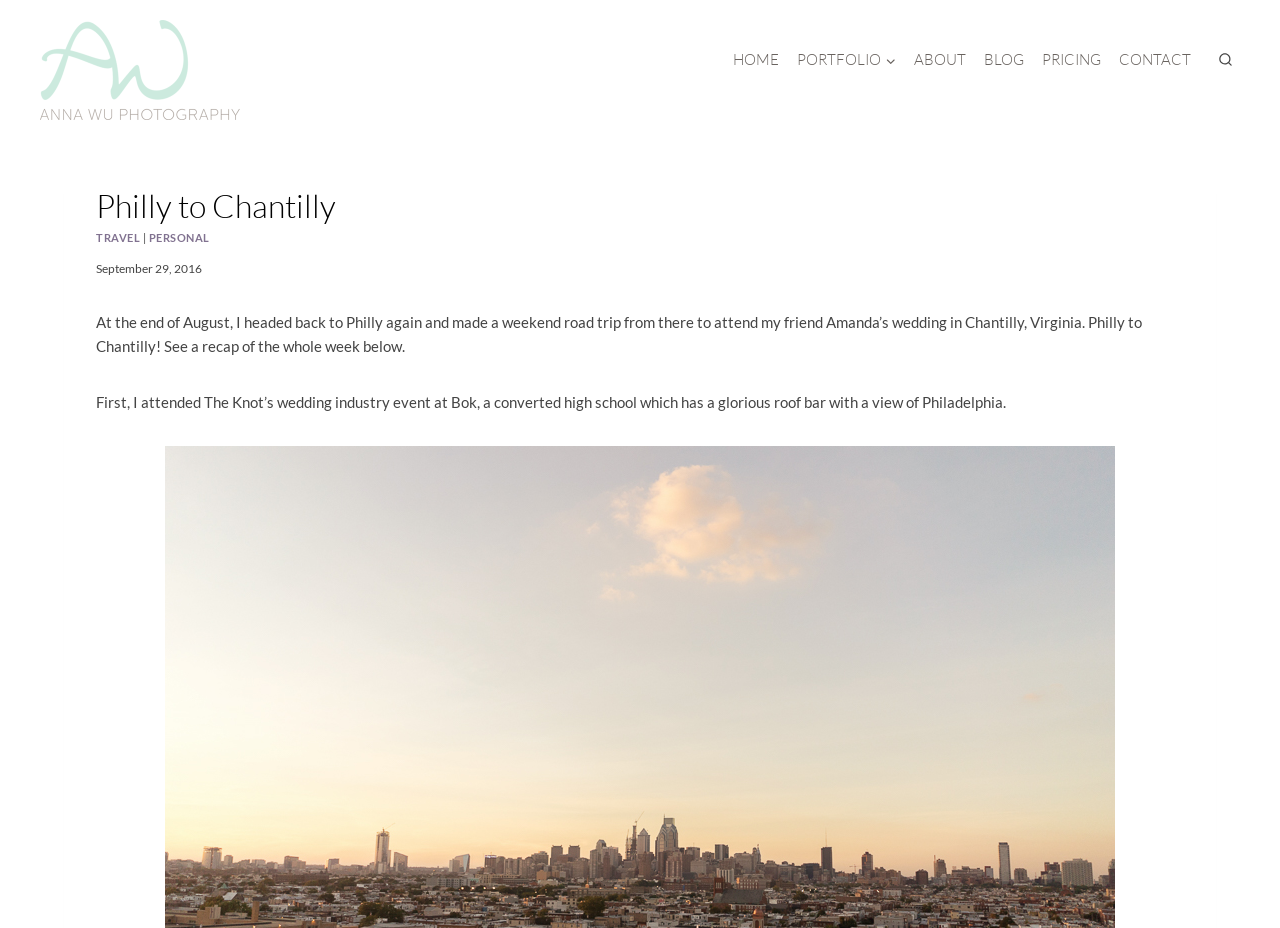Provide a thorough description of the webpage you see.

This webpage is a personal blog post about a weekend road trip from Philadelphia to Chantilly, Virginia, to attend a friend's wedding. At the top left, there is a link to "Anna Wu Photography" accompanied by an image with the same name. 

Below the image, there is a primary navigation menu with six links: "HOME", "PORTFOLIO", "ABOUT", "BLOG", "PRICING", and "CONTACT", aligned horizontally across the top of the page. 

On the right side of the page, there is a search form button. When expanded, it reveals a header section with a heading "Philly to Chantilly" and two links, "TRAVEL" and "PERSONAL", separated by a vertical bar. Below the heading, there is a timestamp "September 29, 2016". 

The main content of the page is a blog post, which starts with a brief introduction to the trip. The text describes the author's weekend road trip to attend a friend's wedding in Chantilly, Virginia. The post is divided into paragraphs, with the first paragraph describing the trip and the second paragraph detailing the author's attendance at a wedding industry event at Bok, a converted high school in Philadelphia.